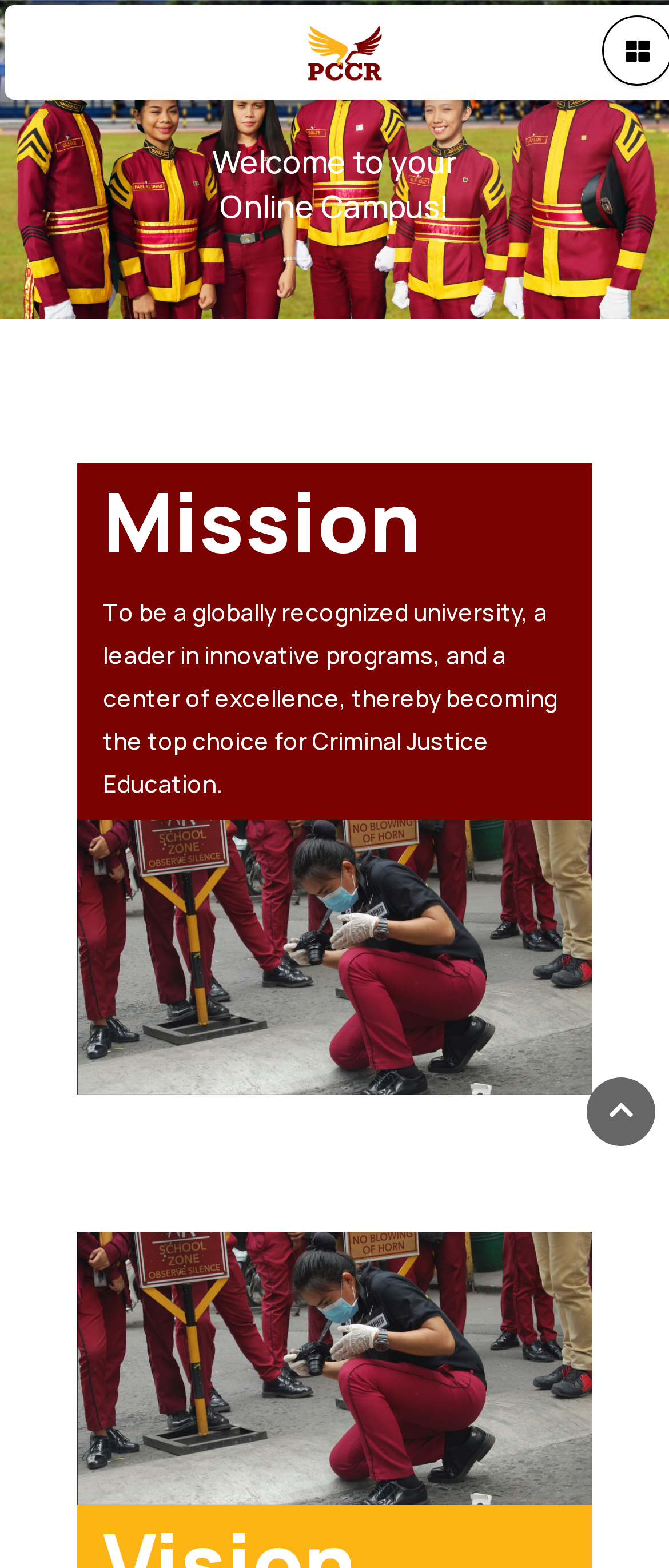Answer the question in a single word or phrase:
How many images are related to the mission?

2